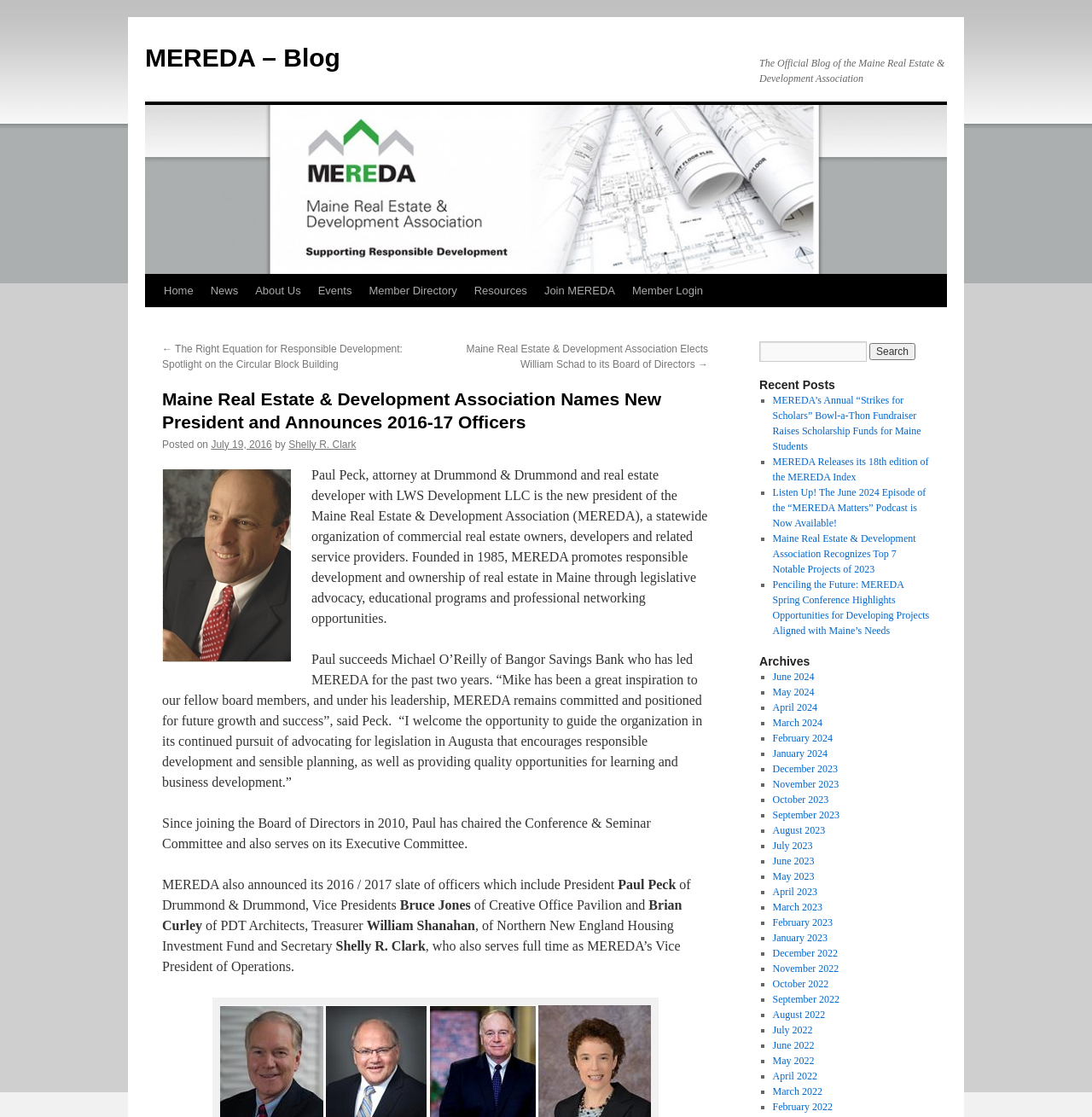How many officers are announced in the article?
From the image, provide a succinct answer in one word or a short phrase.

5